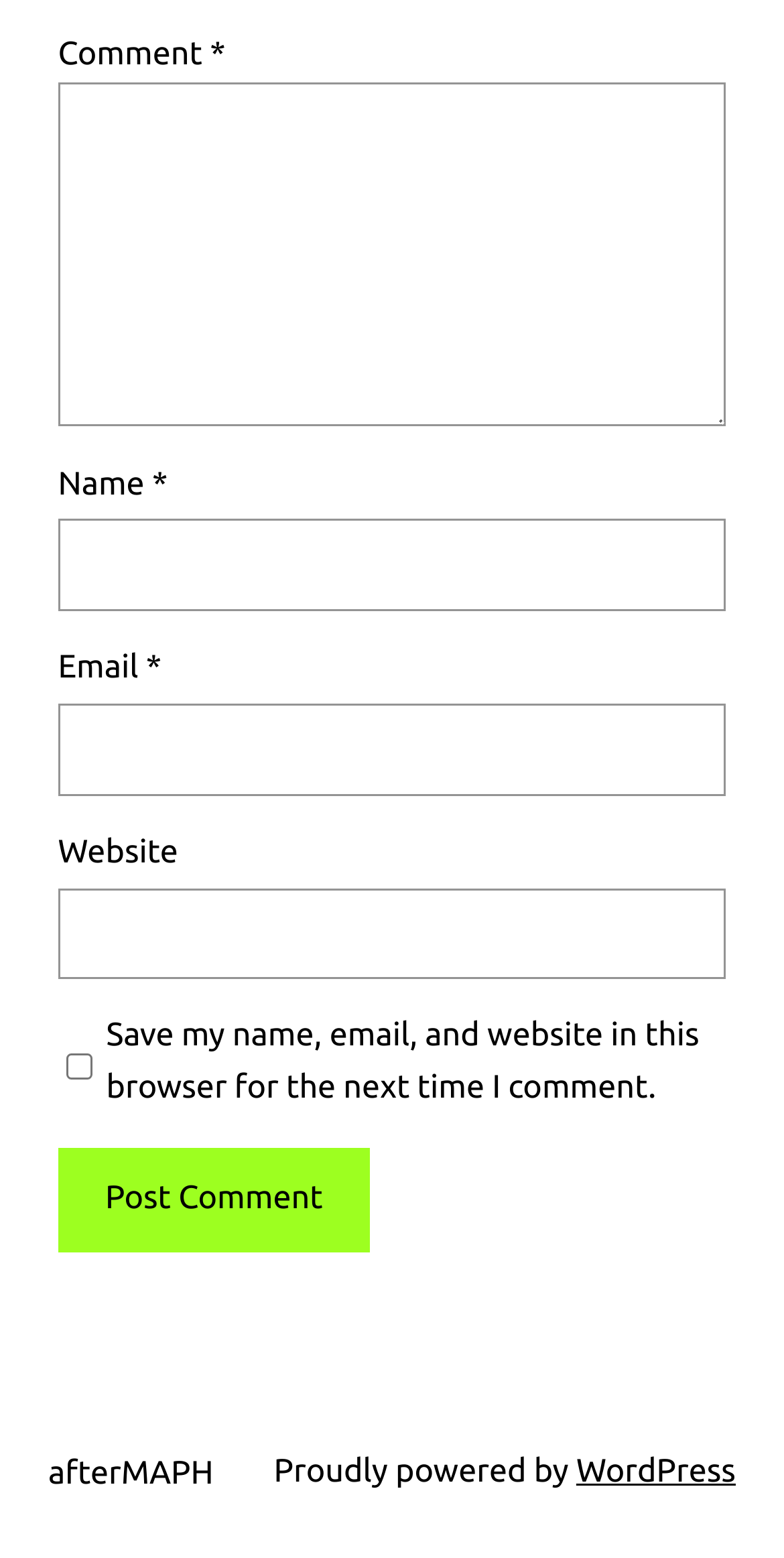Give the bounding box coordinates for the element described by: "parent_node: Comment * name="a316c30408"".

[0.074, 0.053, 0.926, 0.274]